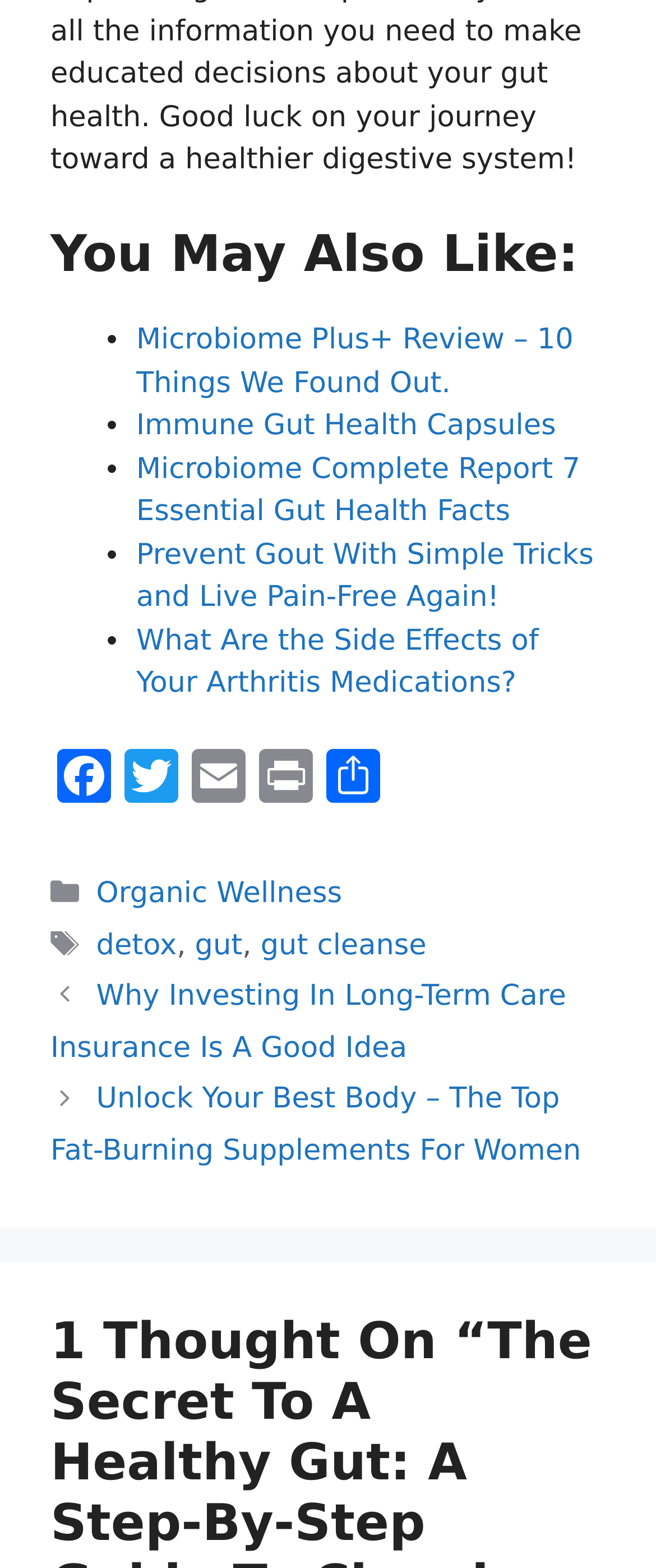What is the first article in the 'You May Also Like' section?
Based on the screenshot, provide your answer in one word or phrase.

Microbiome Plus+ Review